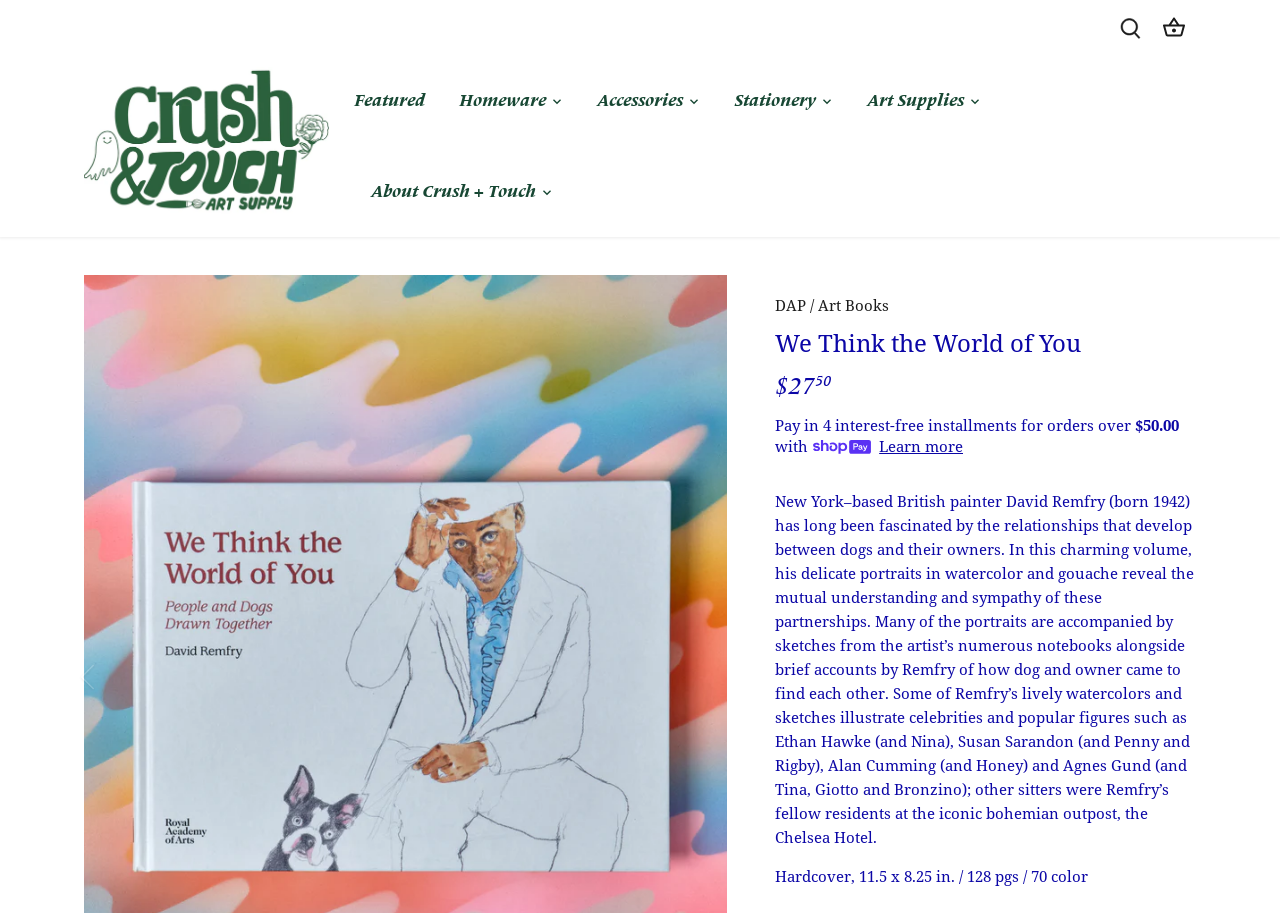Please specify the coordinates of the bounding box for the element that should be clicked to carry out this instruction: "Subscribe today with your email". The coordinates must be four float numbers between 0 and 1, formatted as [left, top, right, bottom].

None